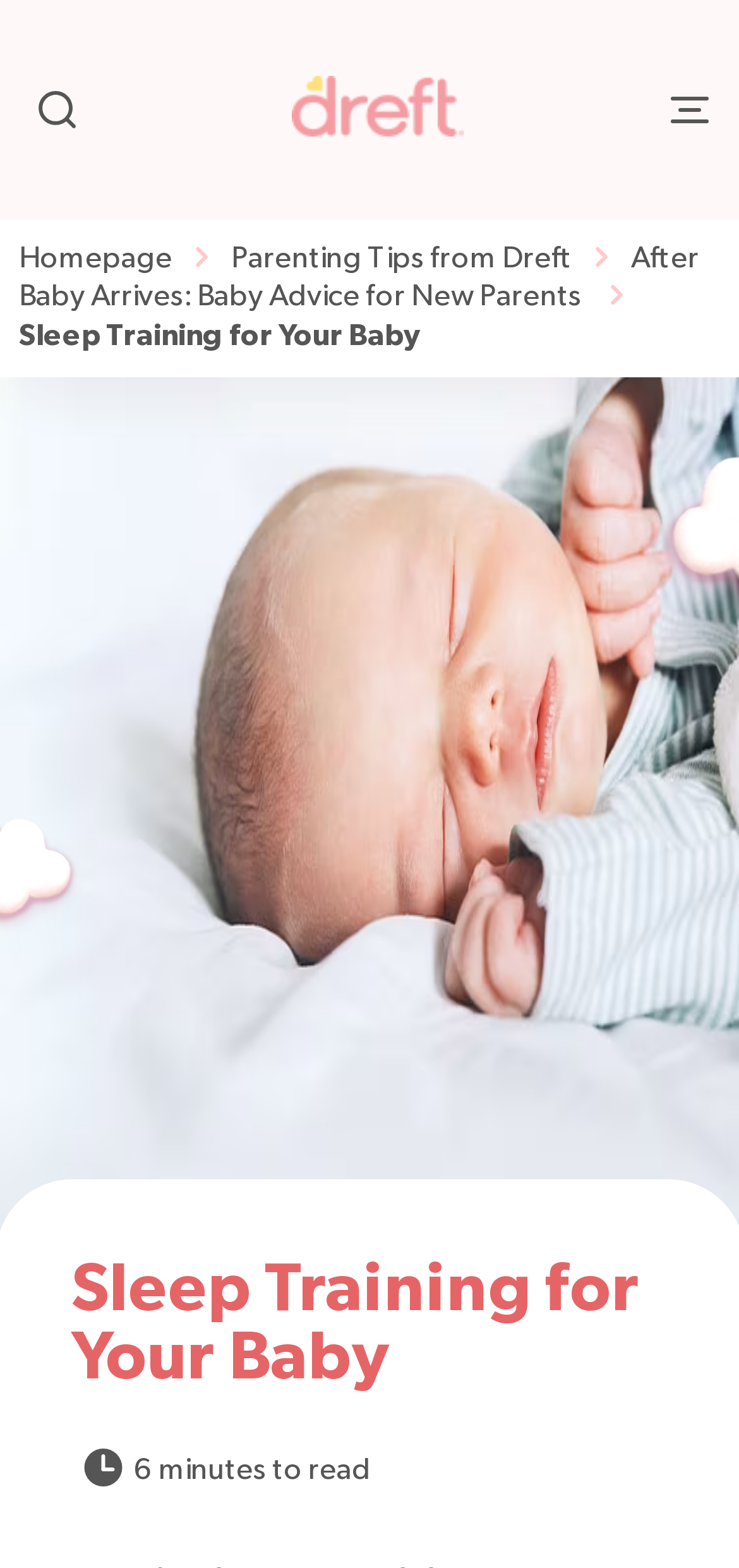Use a single word or phrase to answer the question: What is the logo of the website?

Dreft Logo